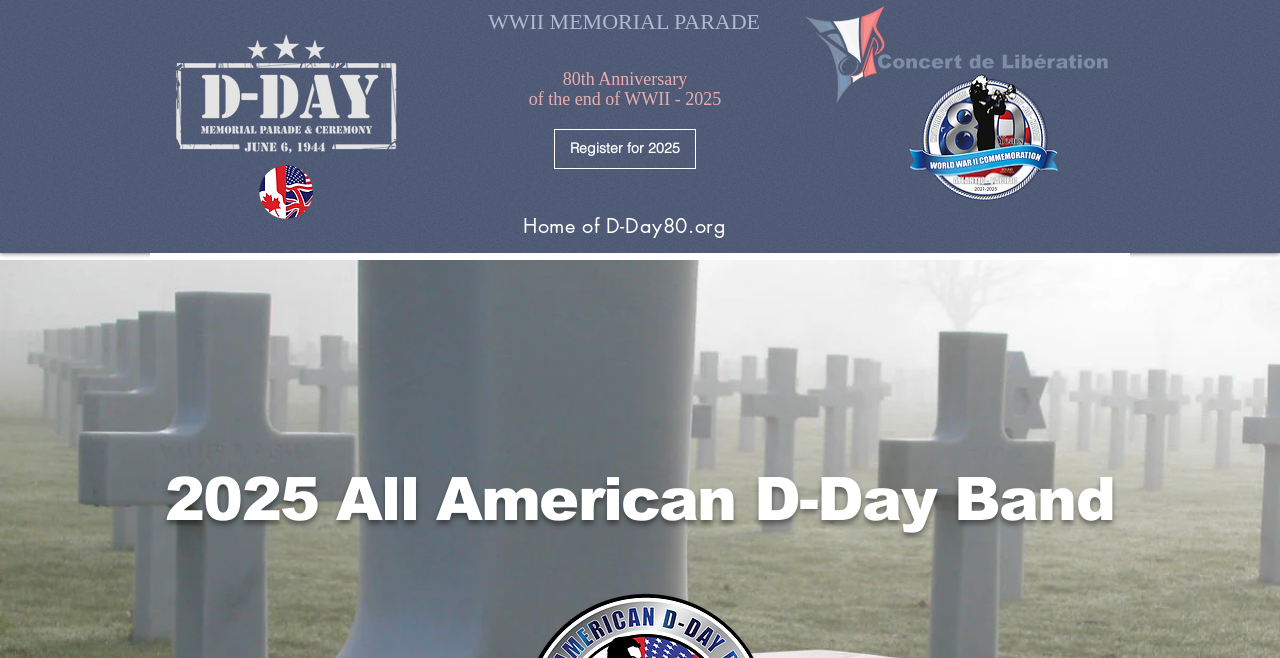What is the purpose of the 'Register for 2025' link?
Answer the question with a single word or phrase by looking at the picture.

To register for the 2025 event